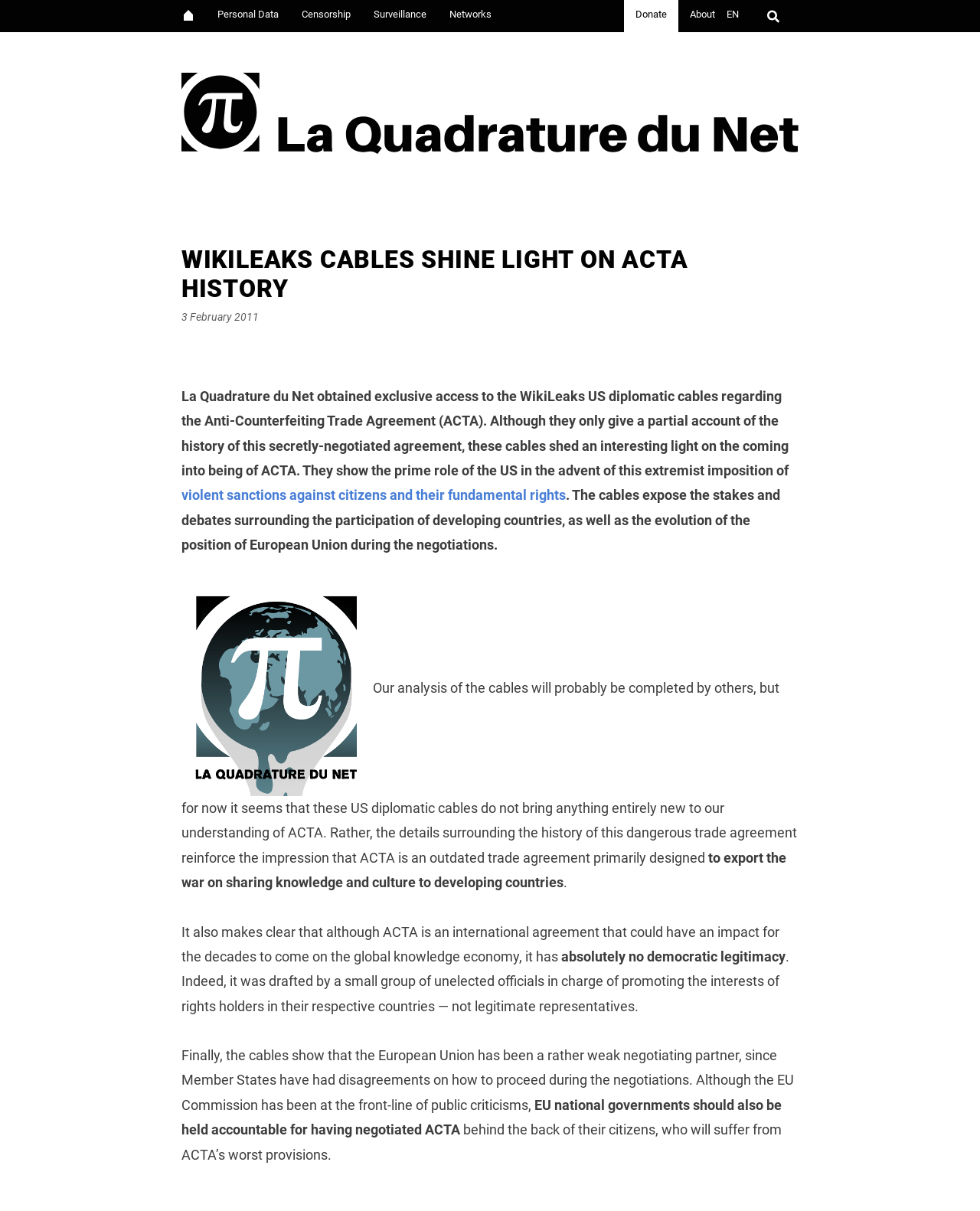From the details in the image, provide a thorough response to the question: What is the impact of ACTA on developing countries?

According to the article, ACTA is primarily designed to export the war on sharing knowledge and culture to developing countries, which is a major concern.